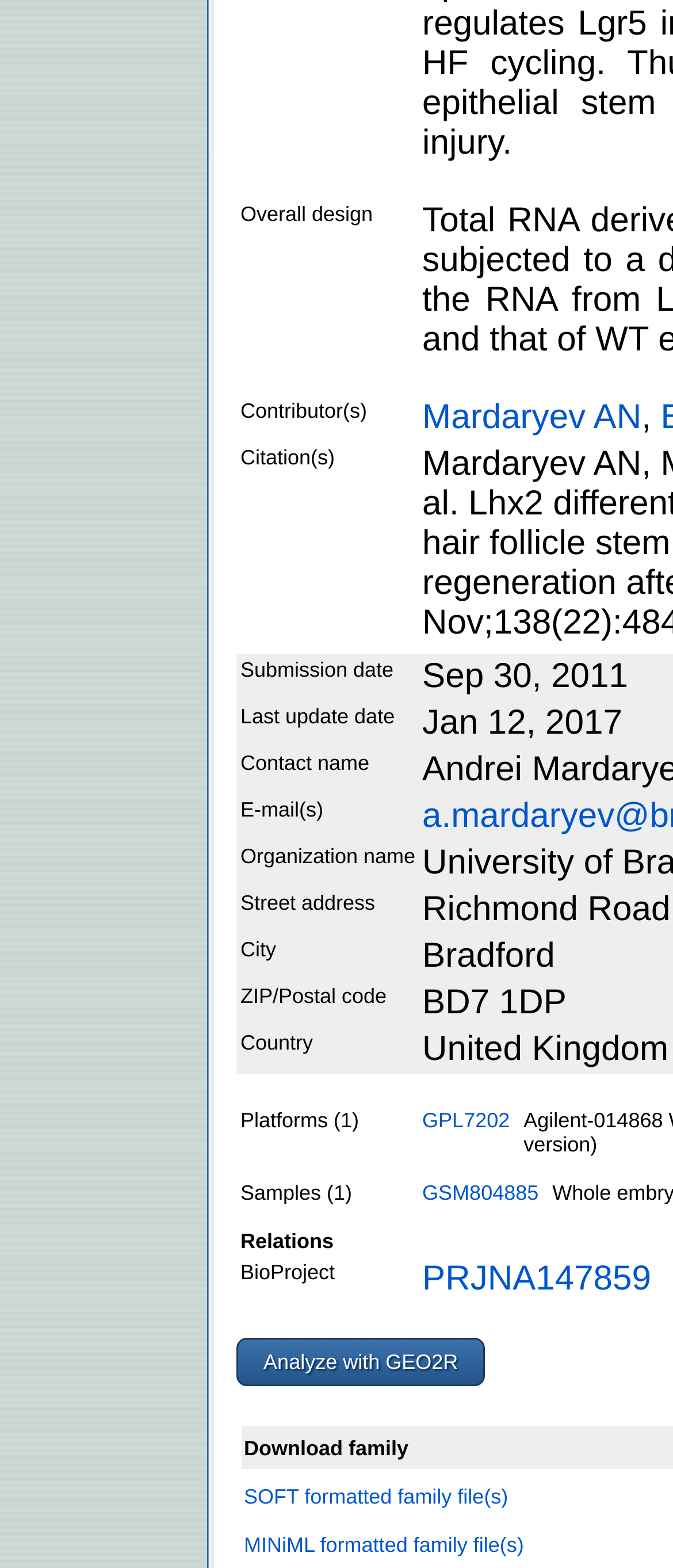Look at the image and answer the question in detail:
How many platforms are listed?

I counted the number of links under the 'Platforms (1)' gridcell, and there is only one link, which is 'GPL7202'.